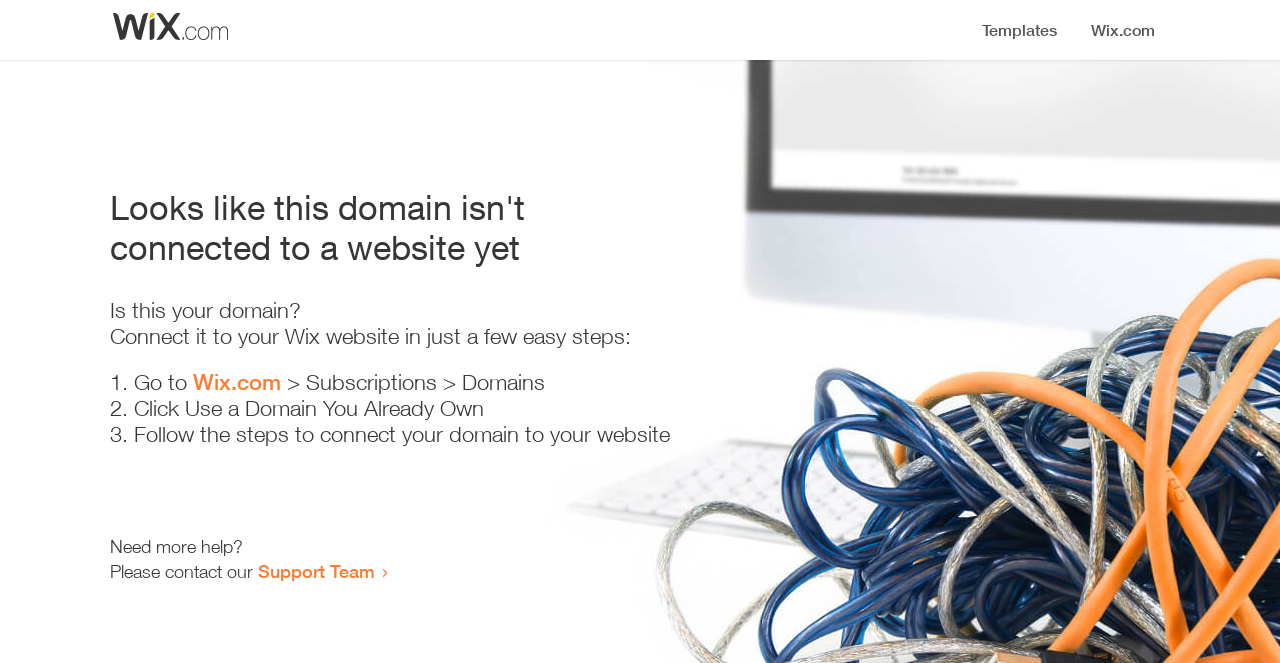What is the current status of the domain?
Provide a comprehensive and detailed answer to the question.

Based on the heading 'Looks like this domain isn't connected to a website yet', it is clear that the domain is not currently connected to a website.